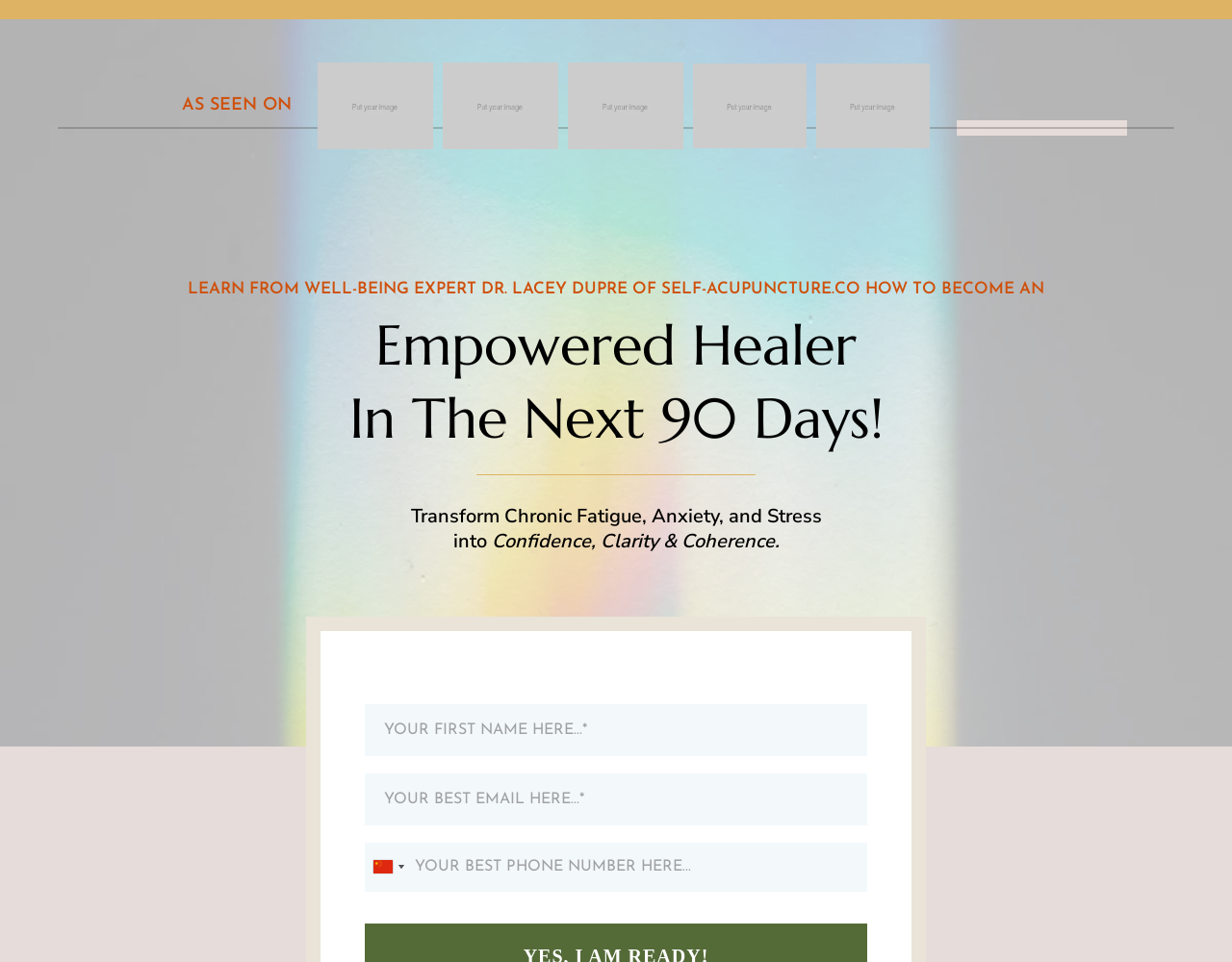Analyze the image and give a detailed response to the question:
What type of information is required for registration?

The webpage contains textboxes for 'Your First Name Here...', 'Your Best Email Here...', and 'Your Best Phone Number Here...', indicating that users need to provide this information to register for the program.